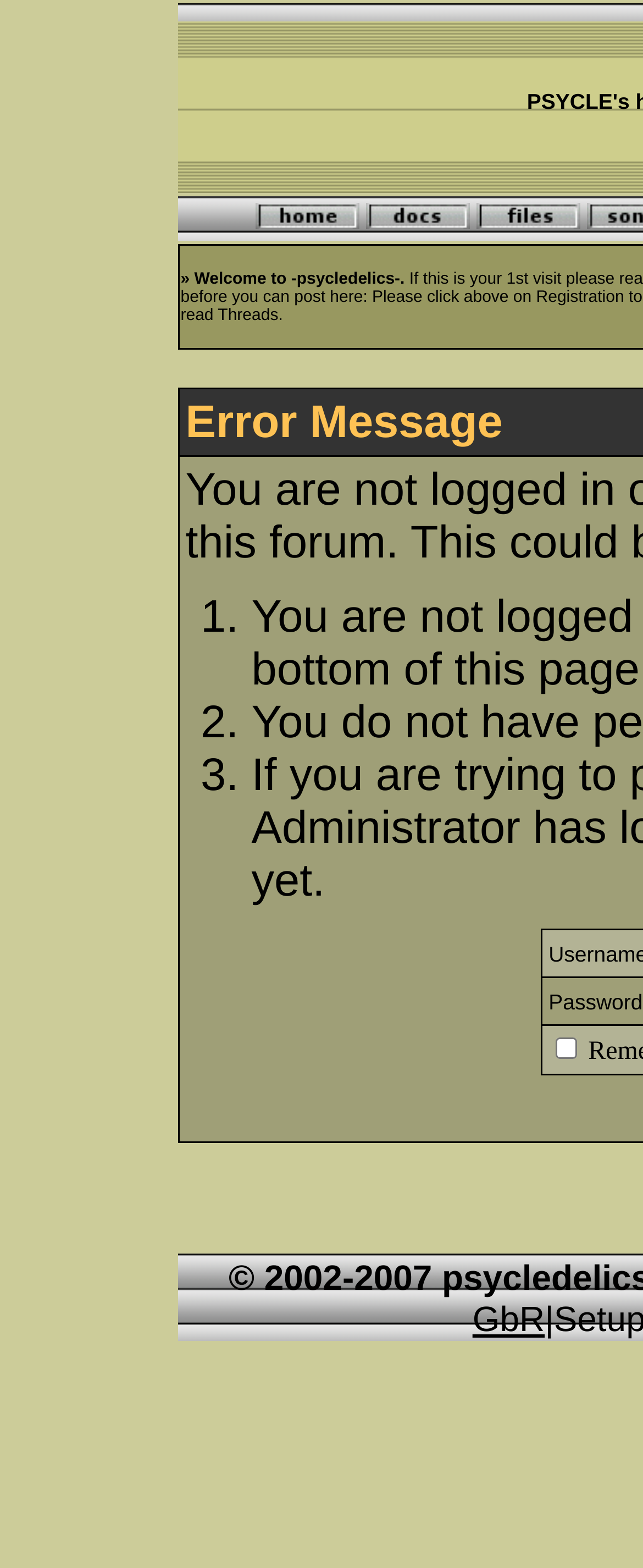Provide the bounding box coordinates for the UI element that is described by this text: "name="Image15"". The coordinates should be in the form of four float numbers between 0 and 1: [left, top, right, bottom].

[0.568, 0.133, 0.729, 0.15]